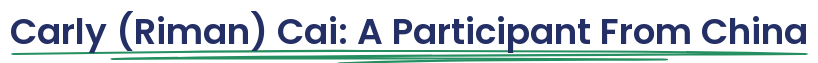What is the tone of the title?
Please use the visual content to give a single word or phrase answer.

Warm and welcoming